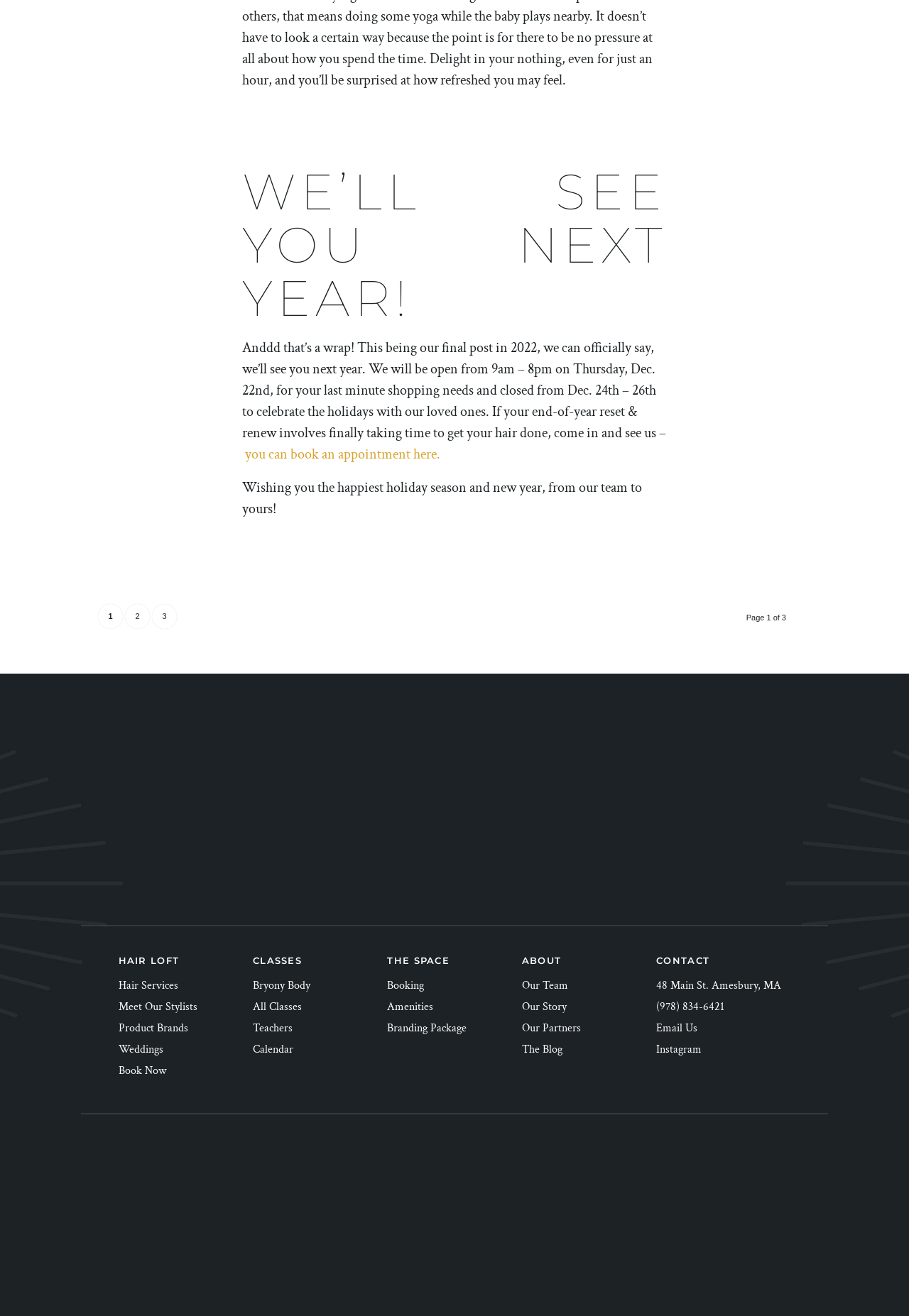Can you show the bounding box coordinates of the region to click on to complete the task described in the instruction: "Go to page 2"?

[0.138, 0.459, 0.165, 0.478]